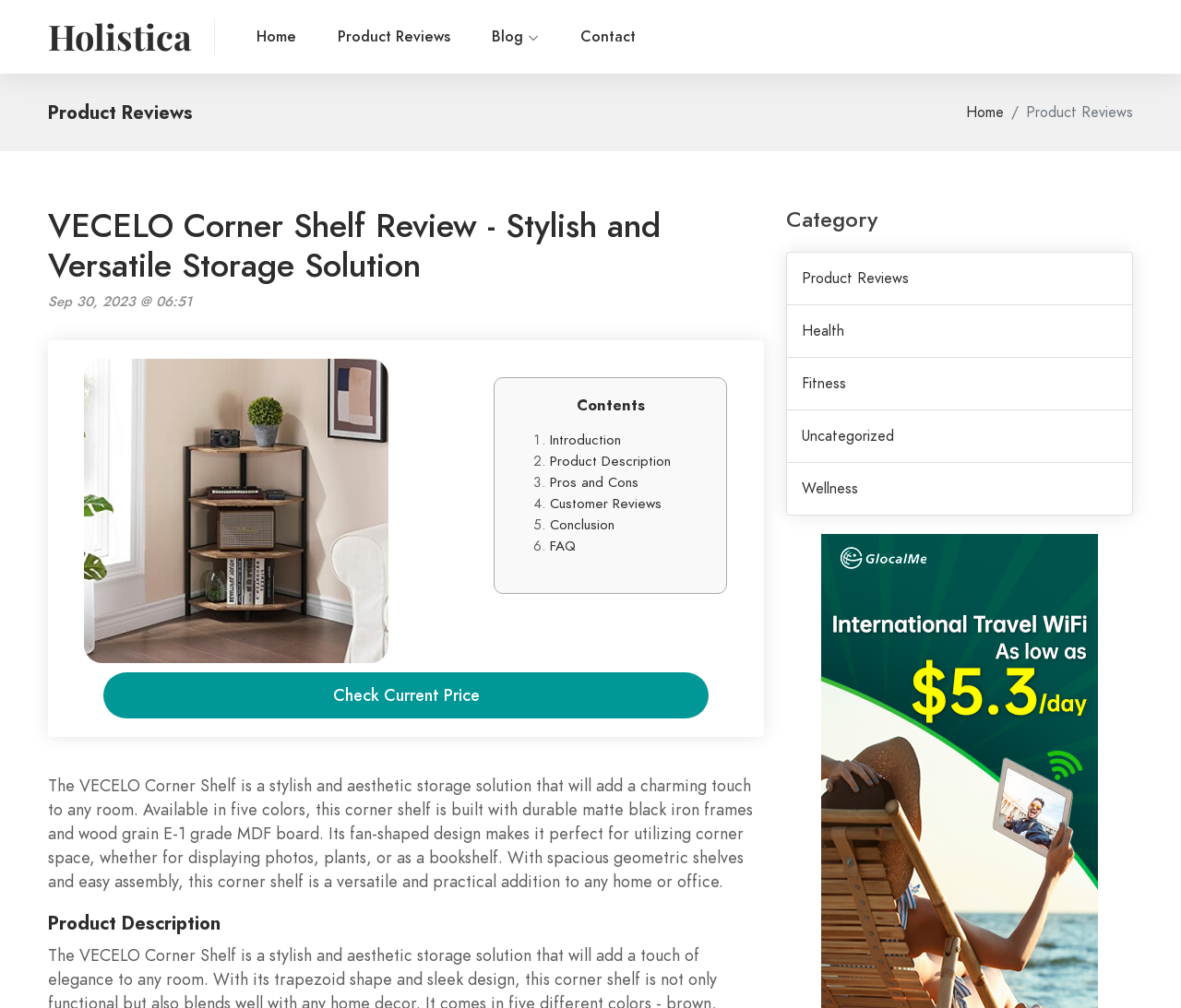Highlight the bounding box coordinates of the element that should be clicked to carry out the following instruction: "Read the 'Product Description'". The coordinates must be given as four float numbers ranging from 0 to 1, i.e., [left, top, right, bottom].

[0.041, 0.905, 0.647, 0.927]